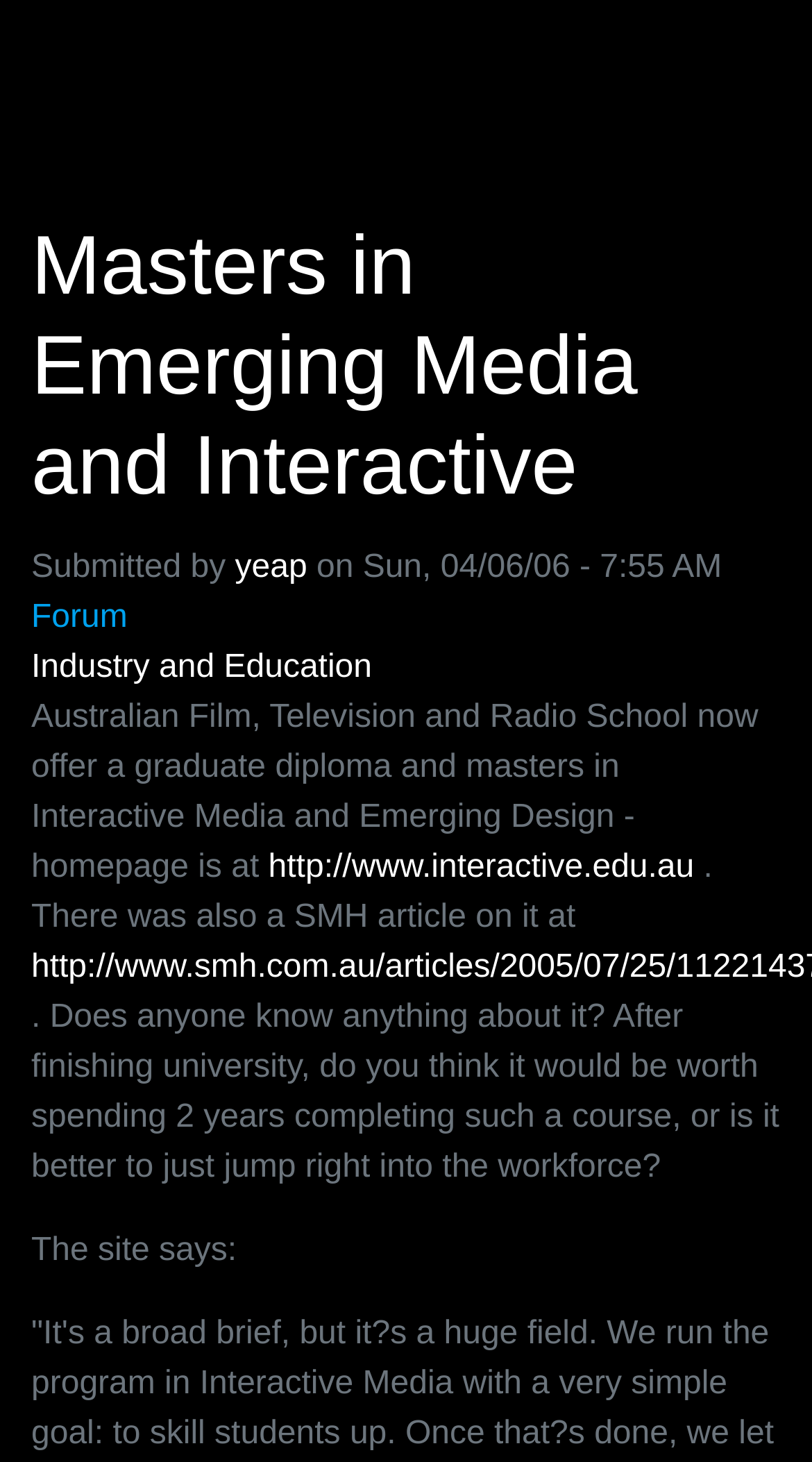What is the purpose of the forum post?
Please answer the question with as much detail and depth as you can.

The purpose of the forum post can be inferred by reading the text 'Does anyone know anything about it? ... or is it better to just jump right into the workforce?' which suggests that the author is seeking information or opinions from others about the master's program.